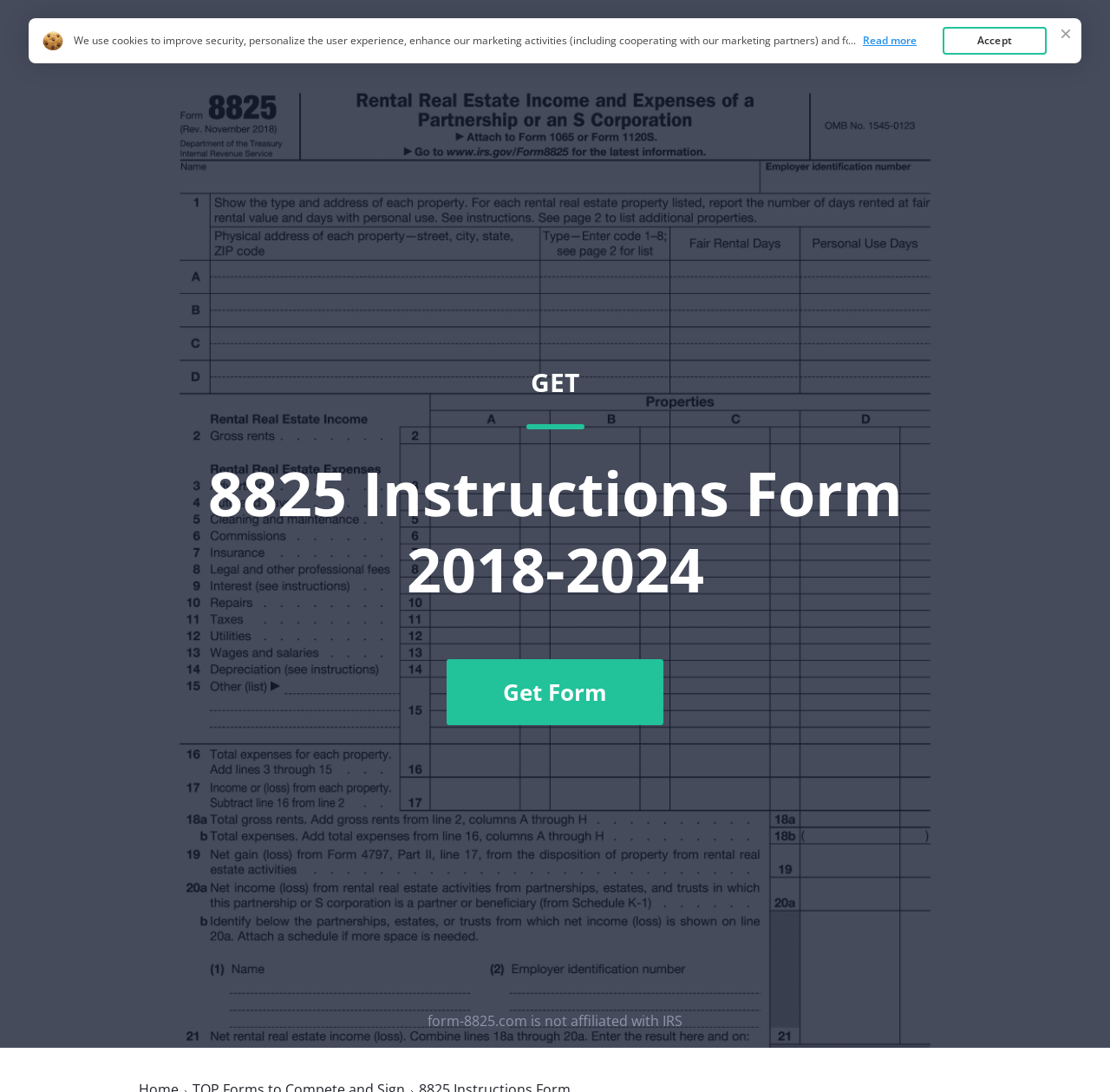What is the purpose of the 'Get Form' button?
Use the image to give a comprehensive and detailed response to the question.

The 'Get Form' button is located below the heading '8825 Instructions Form 2018-2024', which implies that clicking this button will allow users to access or download the form.